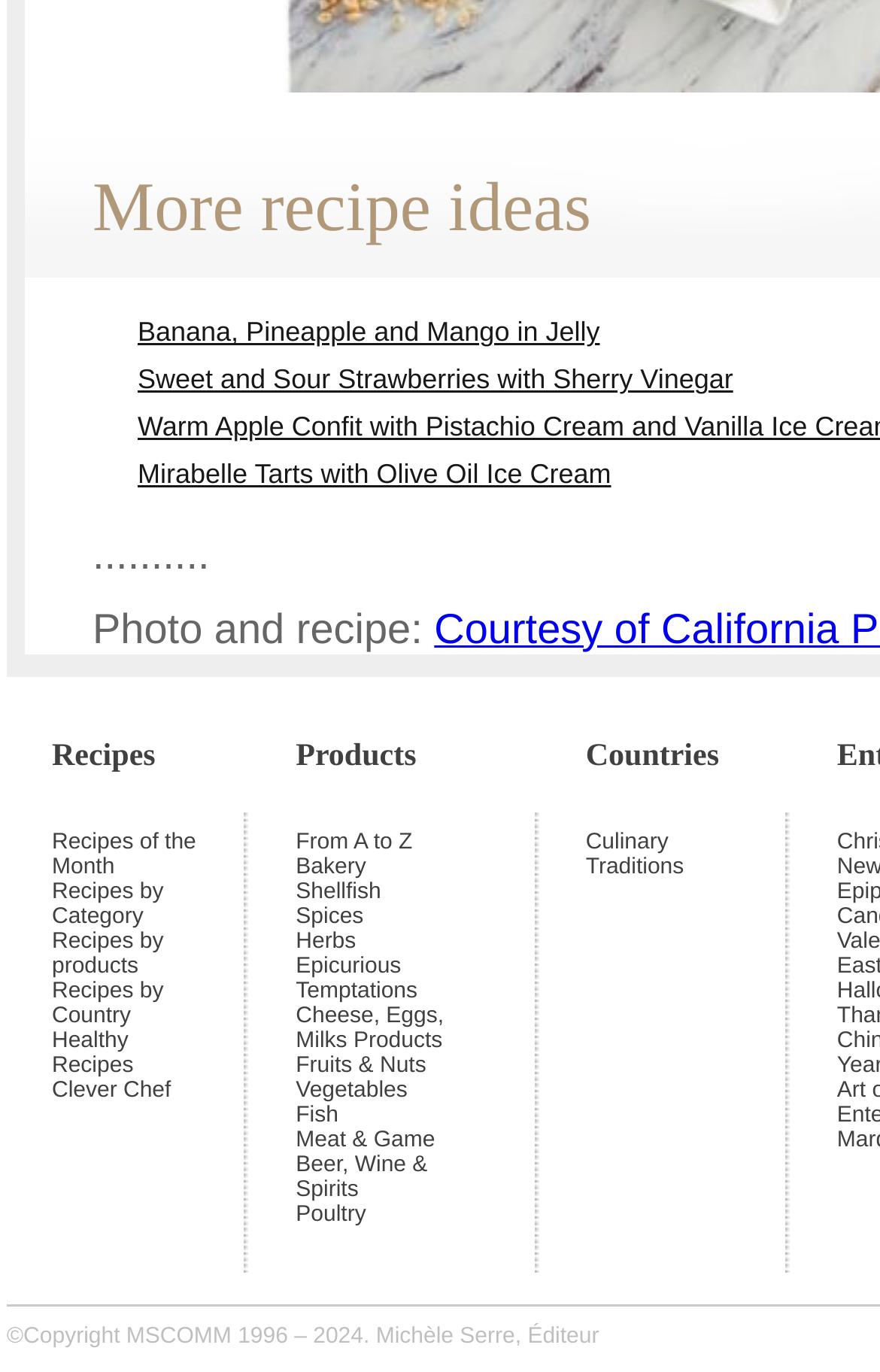How many columns are in the recipe table?
Answer the question with a detailed and thorough explanation.

I analyzed the webpage structure and found a table with four columns, labeled as 'Recipes', 'Products', 'Countries', and another column with no label. This suggests that the recipe table has four columns.